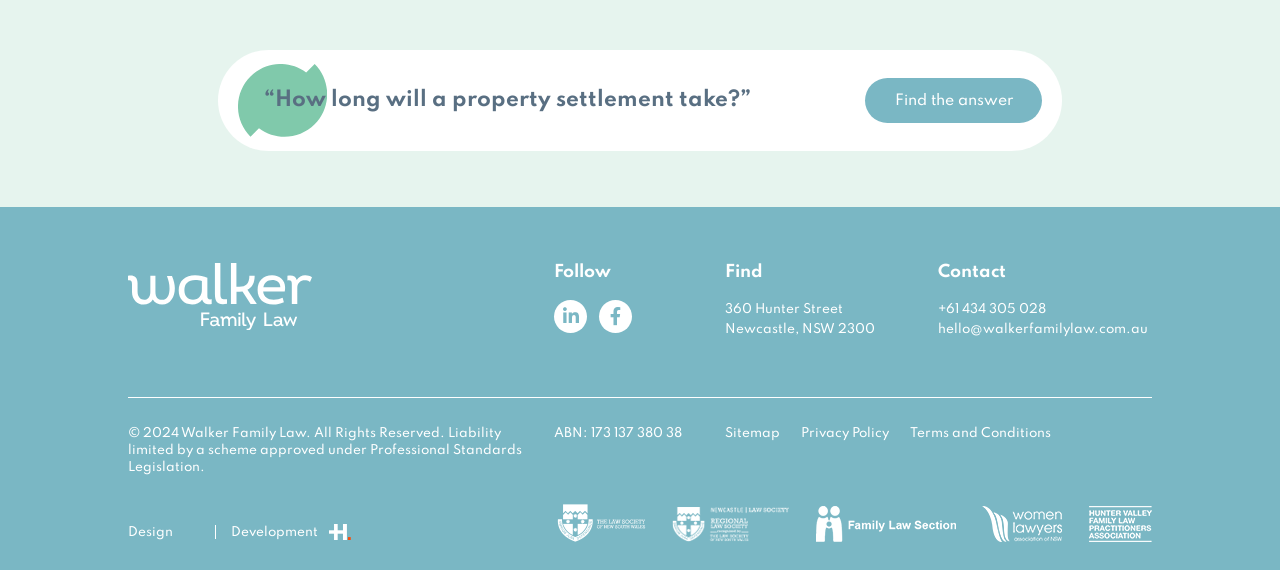What is the topic of the main heading?
Please utilize the information in the image to give a detailed response to the question.

The main heading is '“How long will a property settlement take?”', which indicates that the topic is related to property settlement.